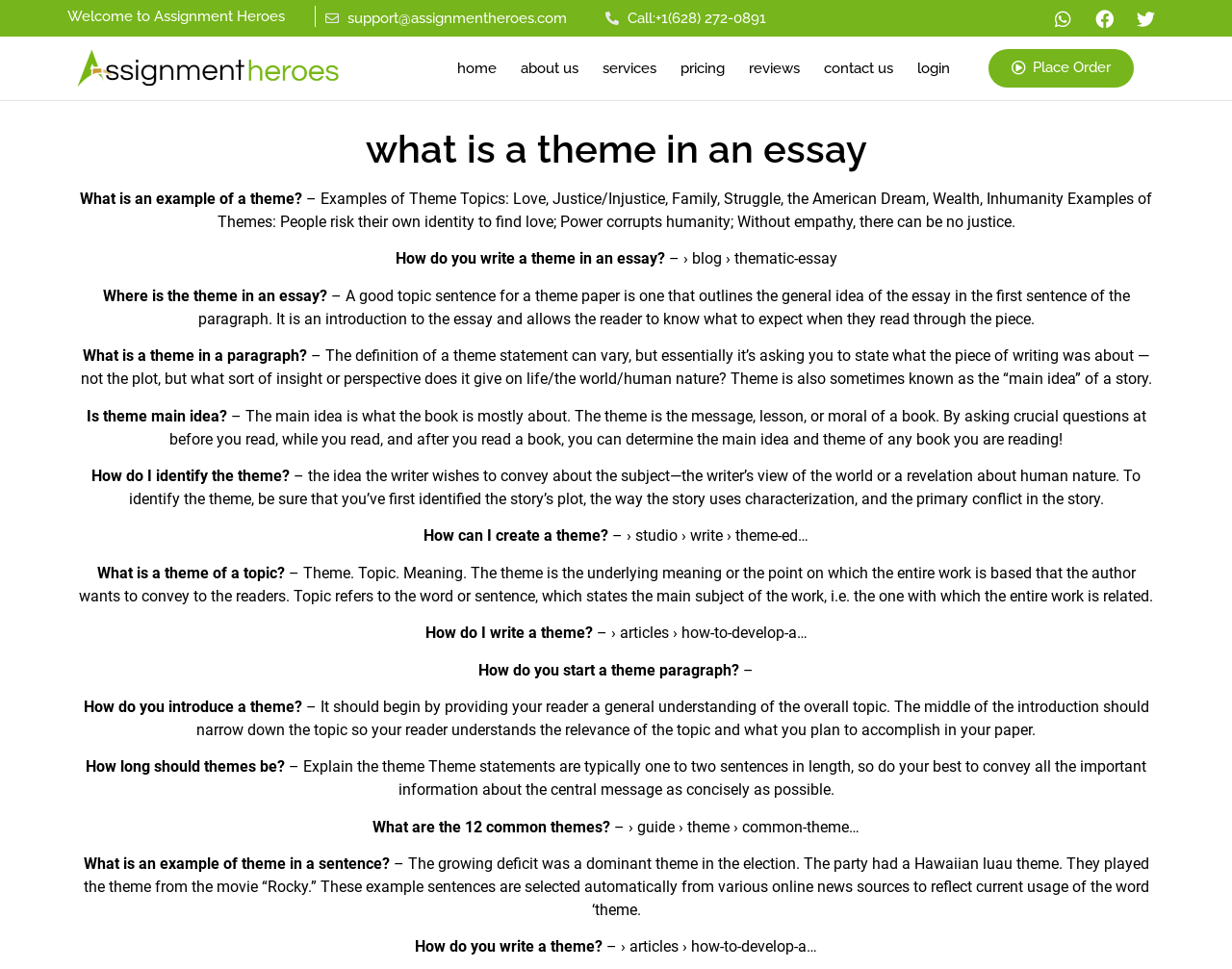Provide a one-word or short-phrase response to the question:
How many links are there in the navigation menu?

9